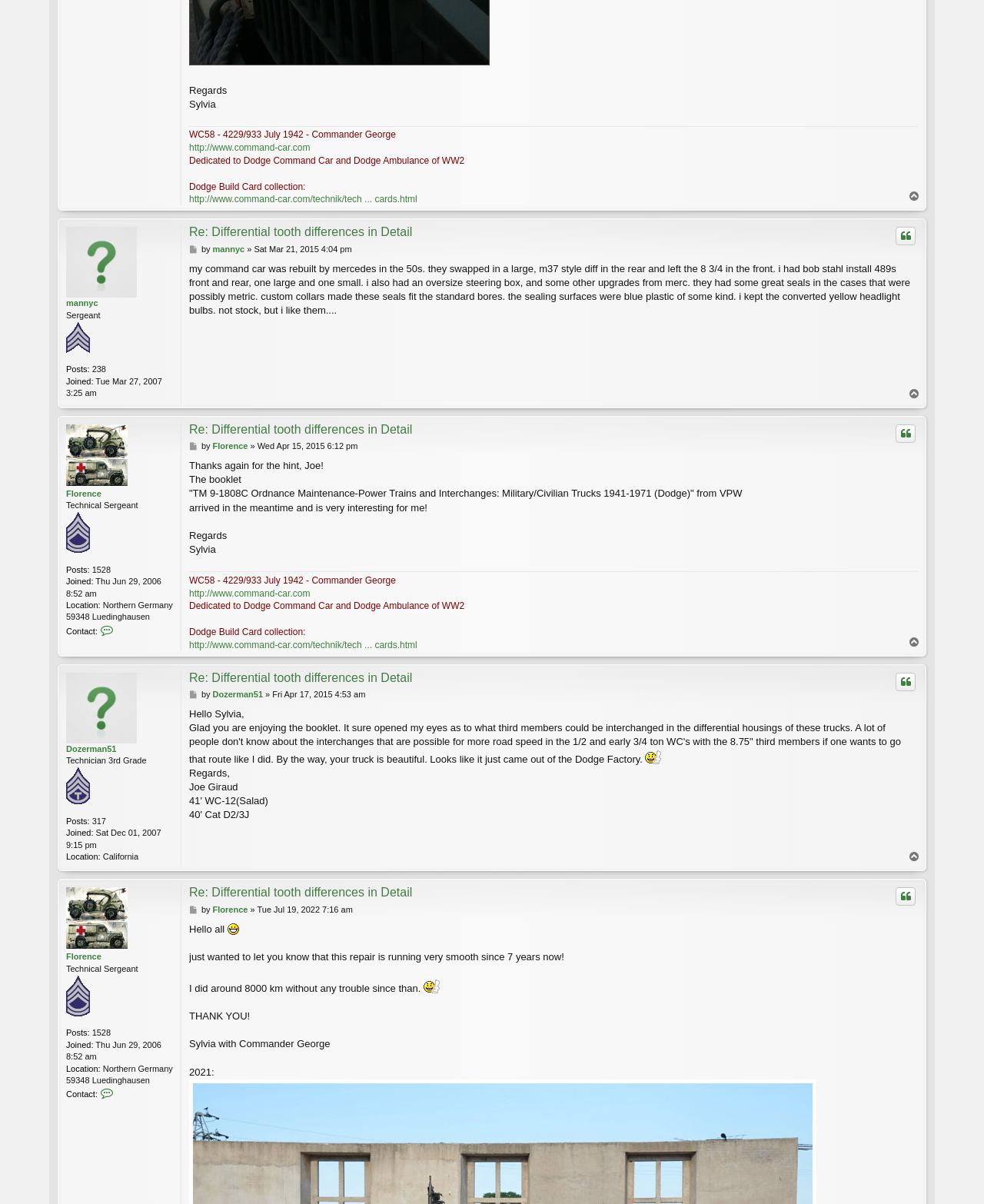Utilize the details in the image to thoroughly answer the following question: How many links are there to the top of the webpage?

I counted the number of 'Top' links on the webpage, which are located at different vertical positions, indicating that there are three links to the top of the webpage.